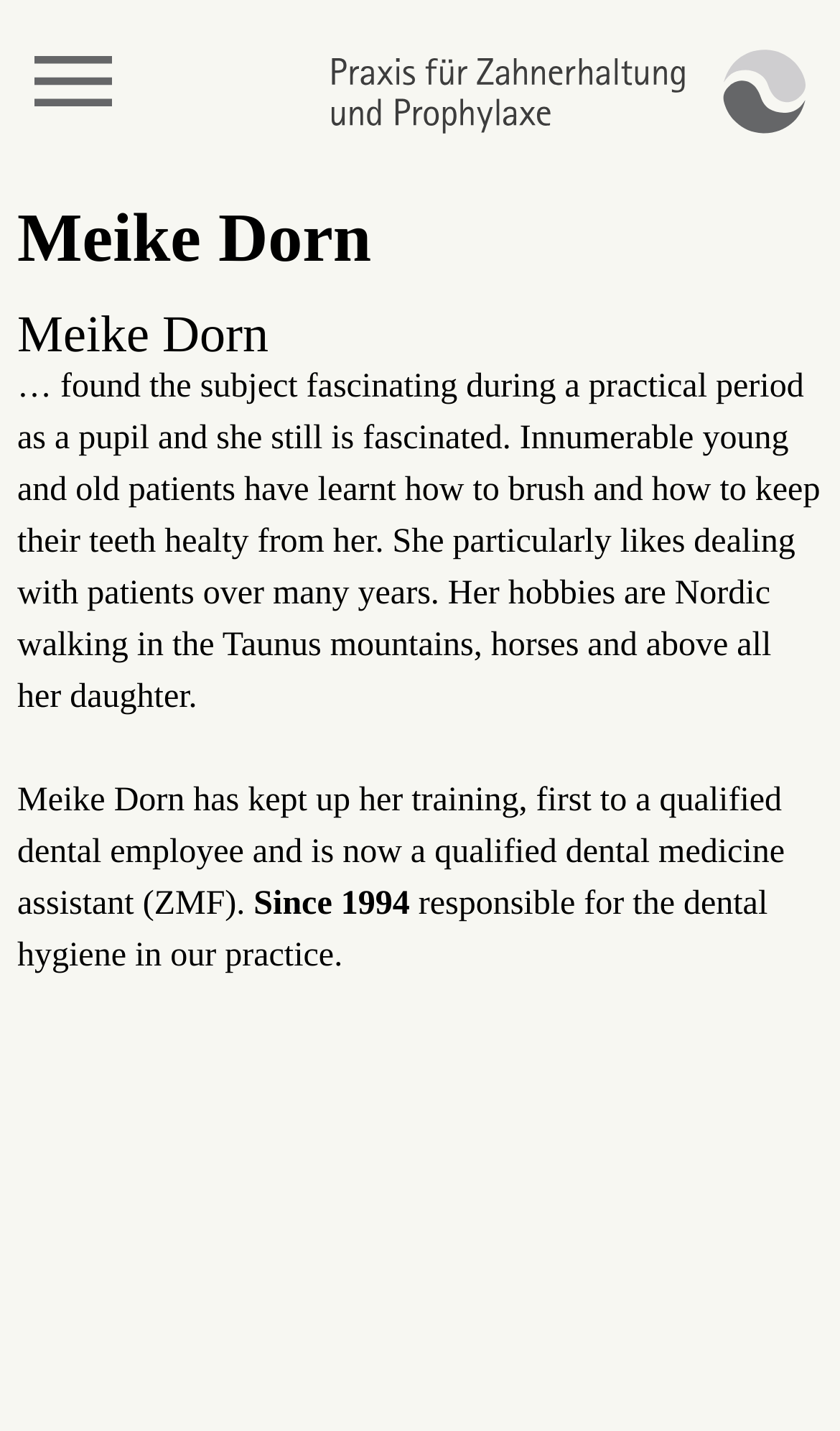How long has Meike Dorn been responsible for dental hygiene?
Examine the image and give a concise answer in one word or a short phrase.

Since 1994